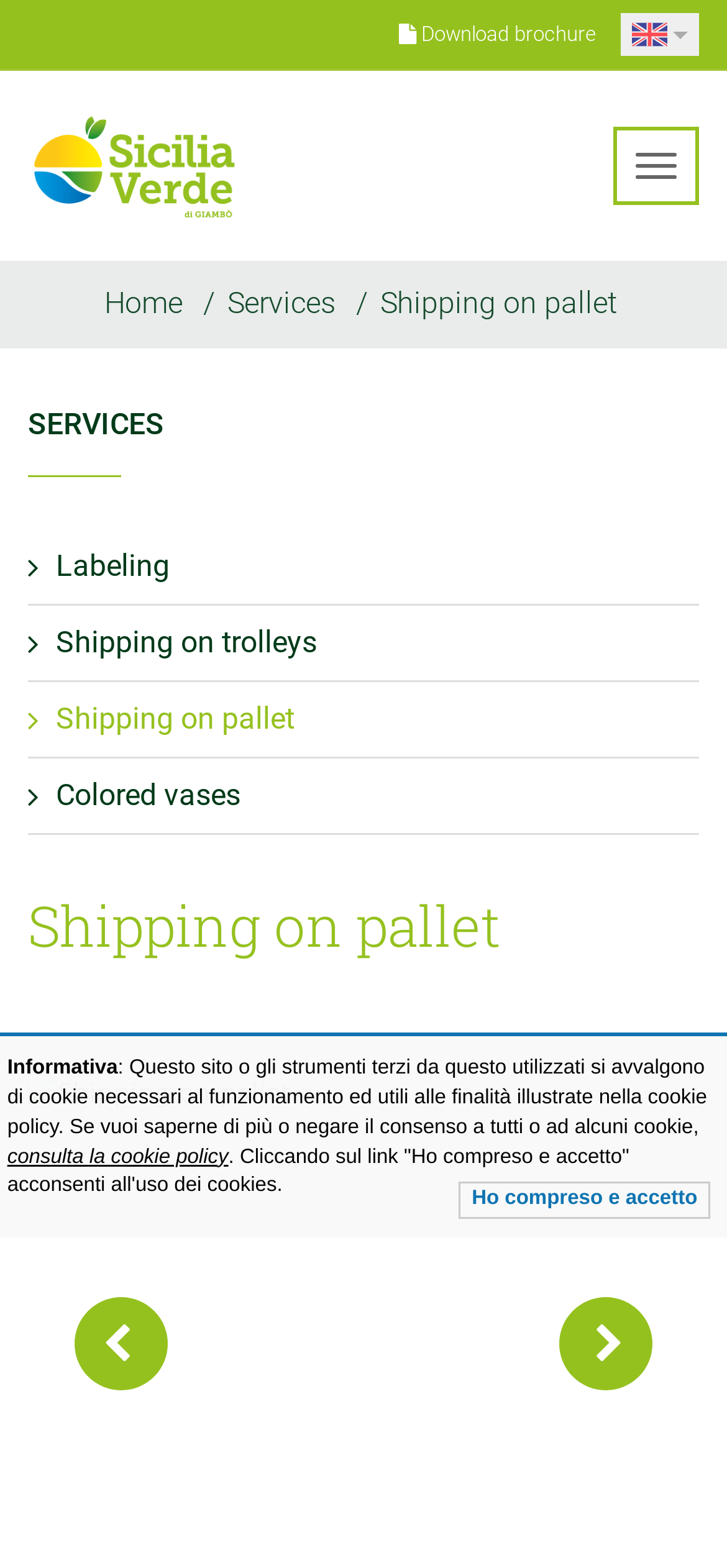Based on the visual content of the image, answer the question thoroughly: How many services are listed?

Under the 'SERVICES' heading, there are four links listed: 'Labeling', 'Shipping on trolleys', 'Shipping on pallet', and 'Colored vases'. These are the services provided by the company.